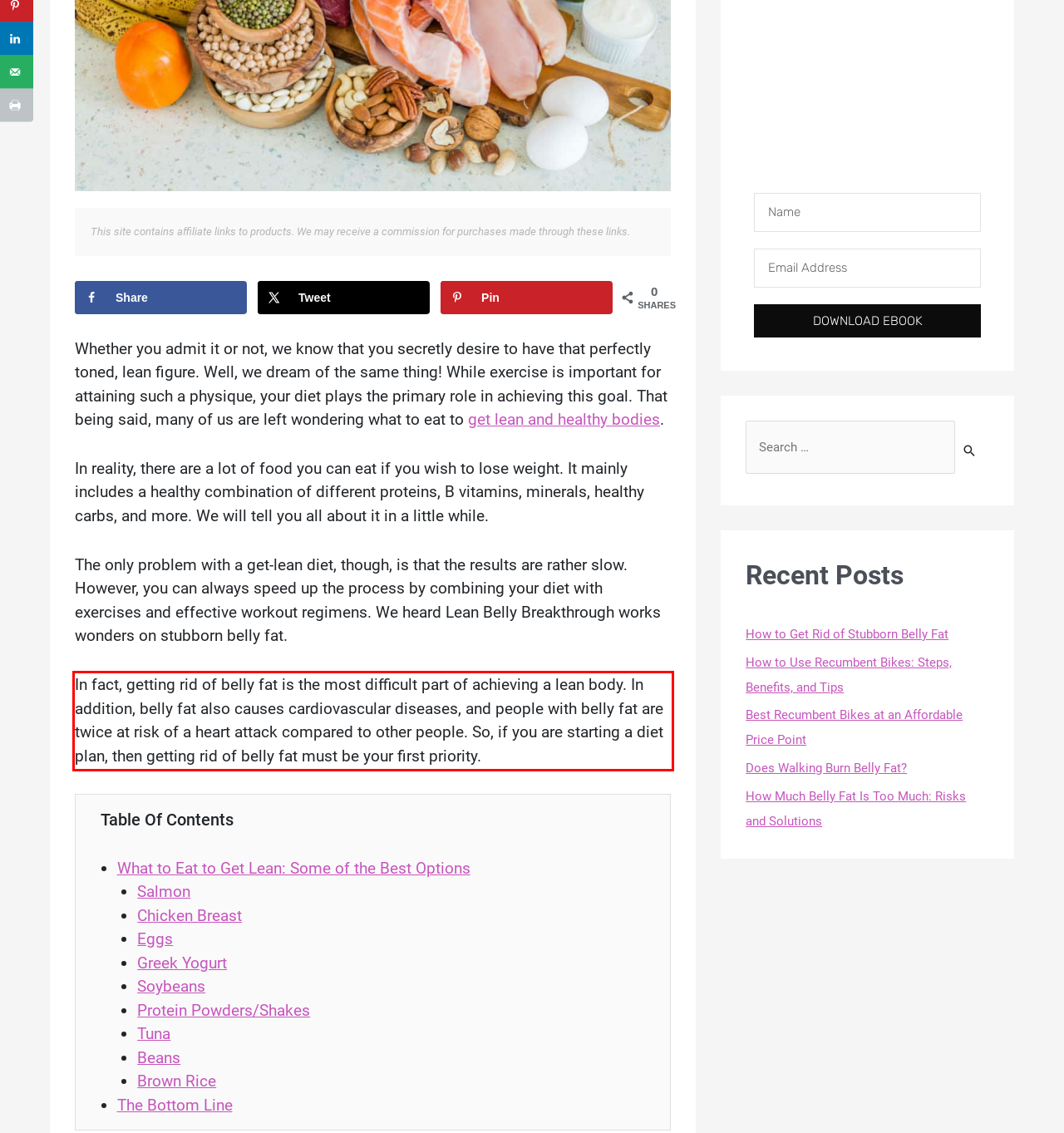Examine the screenshot of the webpage, locate the red bounding box, and generate the text contained within it.

In fact, getting rid of belly fat is the most difficult part of achieving a lean body. In addition, belly fat also causes cardiovascular diseases, and people with belly fat are twice at risk of a heart attack compared to other people. So, if you are starting a diet plan, then getting rid of belly fat must be your first priority.